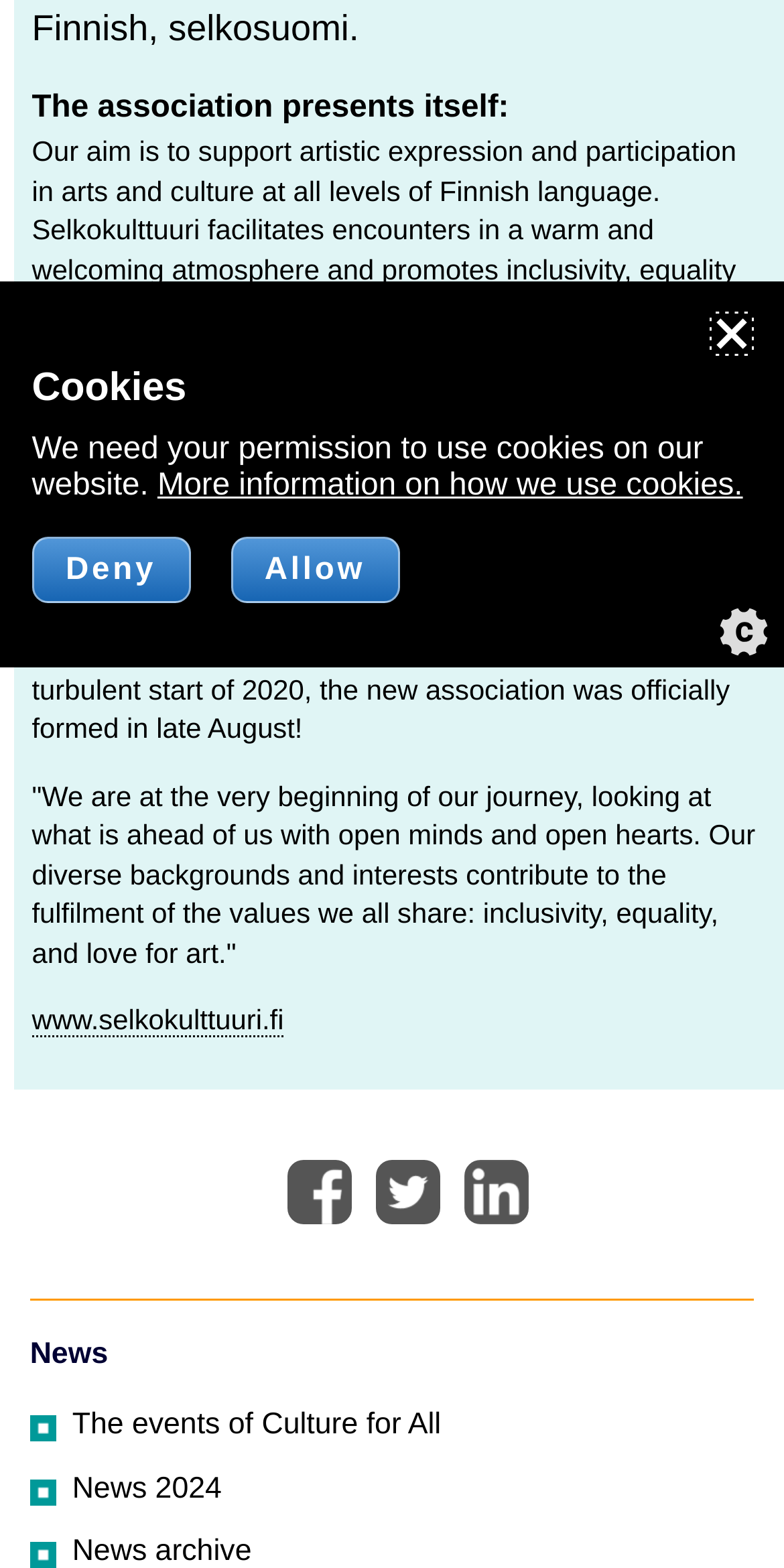Identify the bounding box for the UI element specified in this description: "aria-label="Open cookie settings"". The coordinates must be four float numbers between 0 and 1, formatted as [left, top, right, bottom].

[0.836, 0.344, 1.0, 0.432]